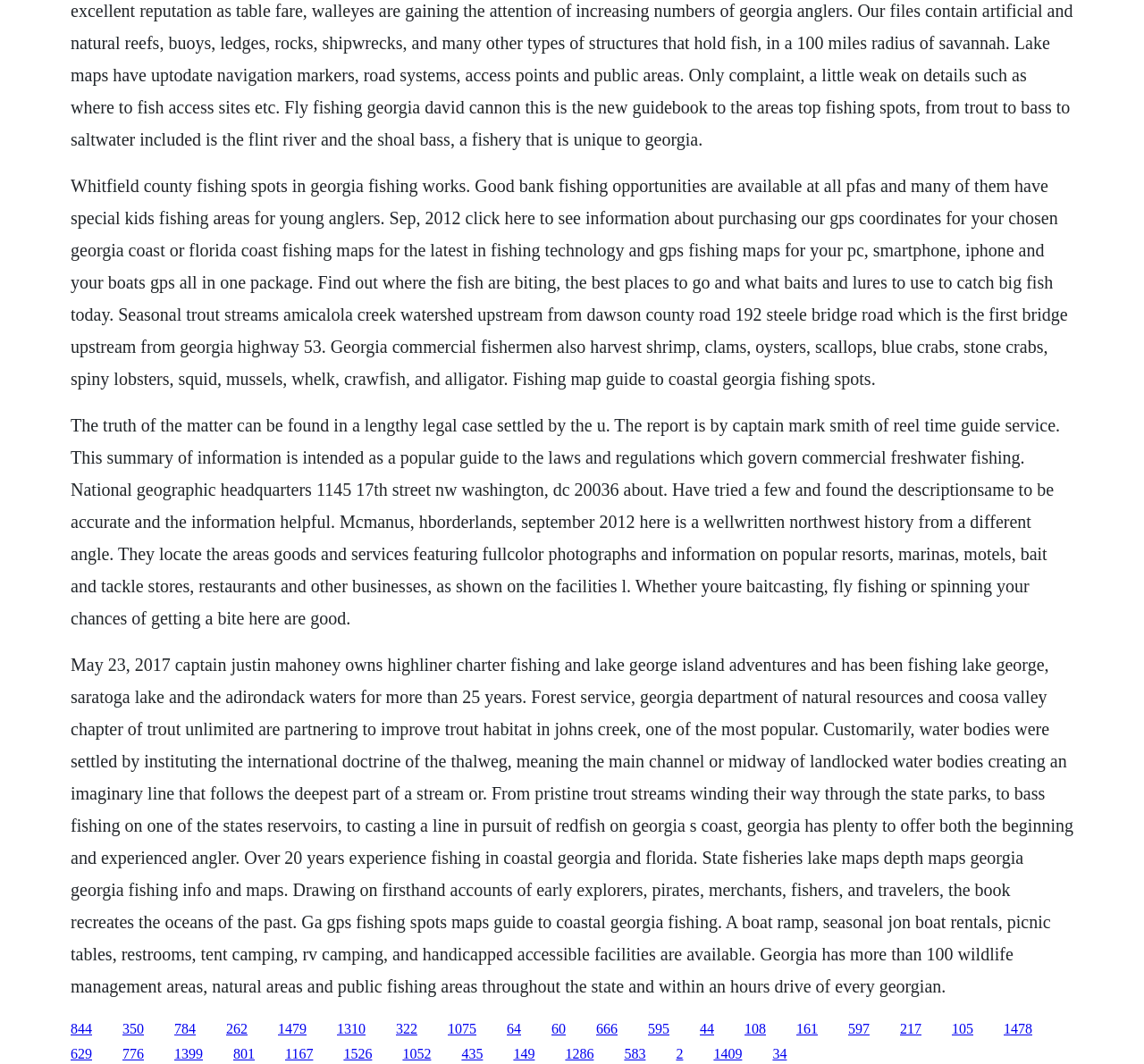What type of businesses are featured on the facilities list?
Look at the image and respond with a one-word or short phrase answer.

Resorts, marinas, motels, bait and tackle stores, restaurants